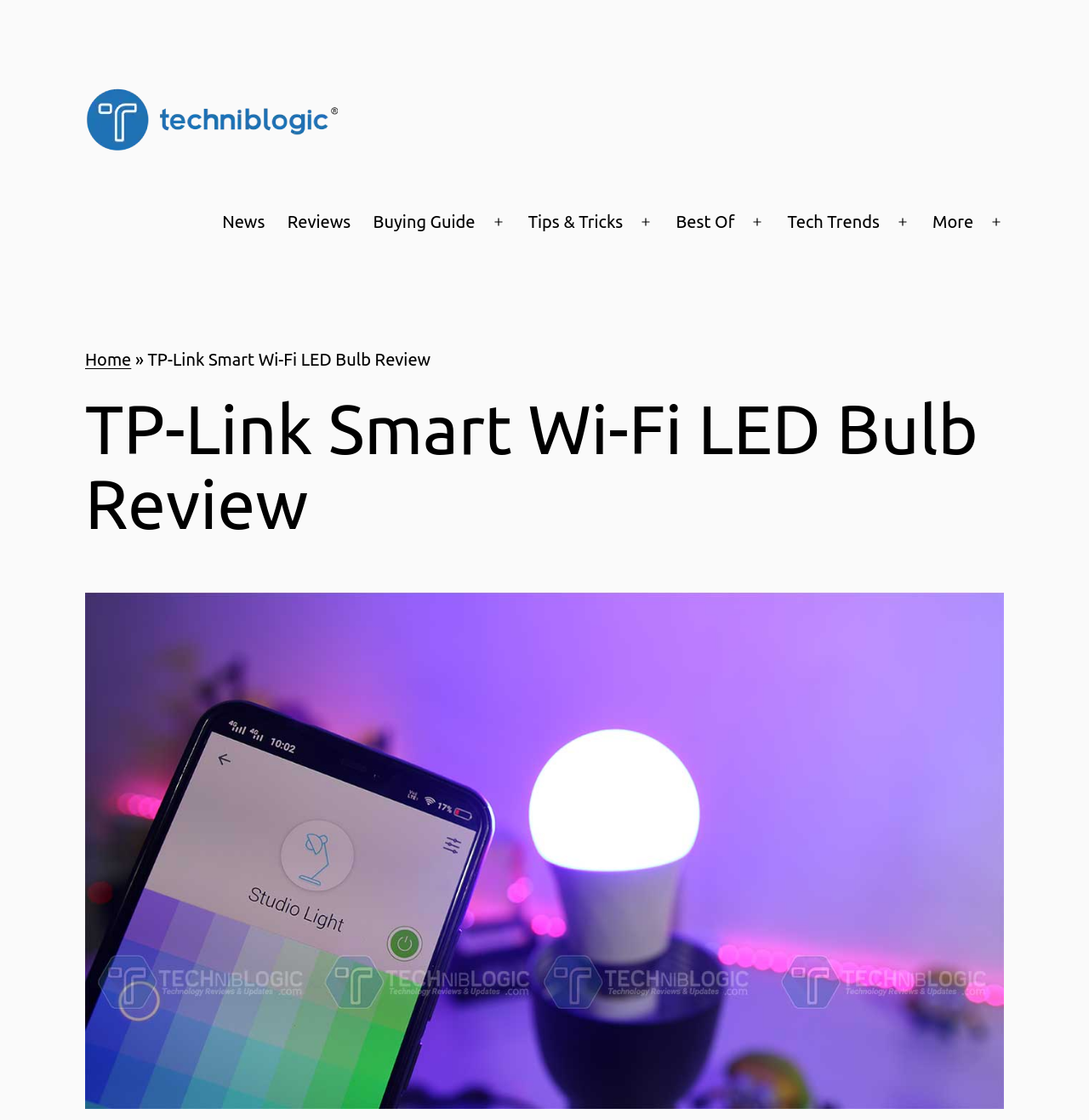Please reply with a single word or brief phrase to the question: 
What is the primary menu item after 'News'?

Reviews